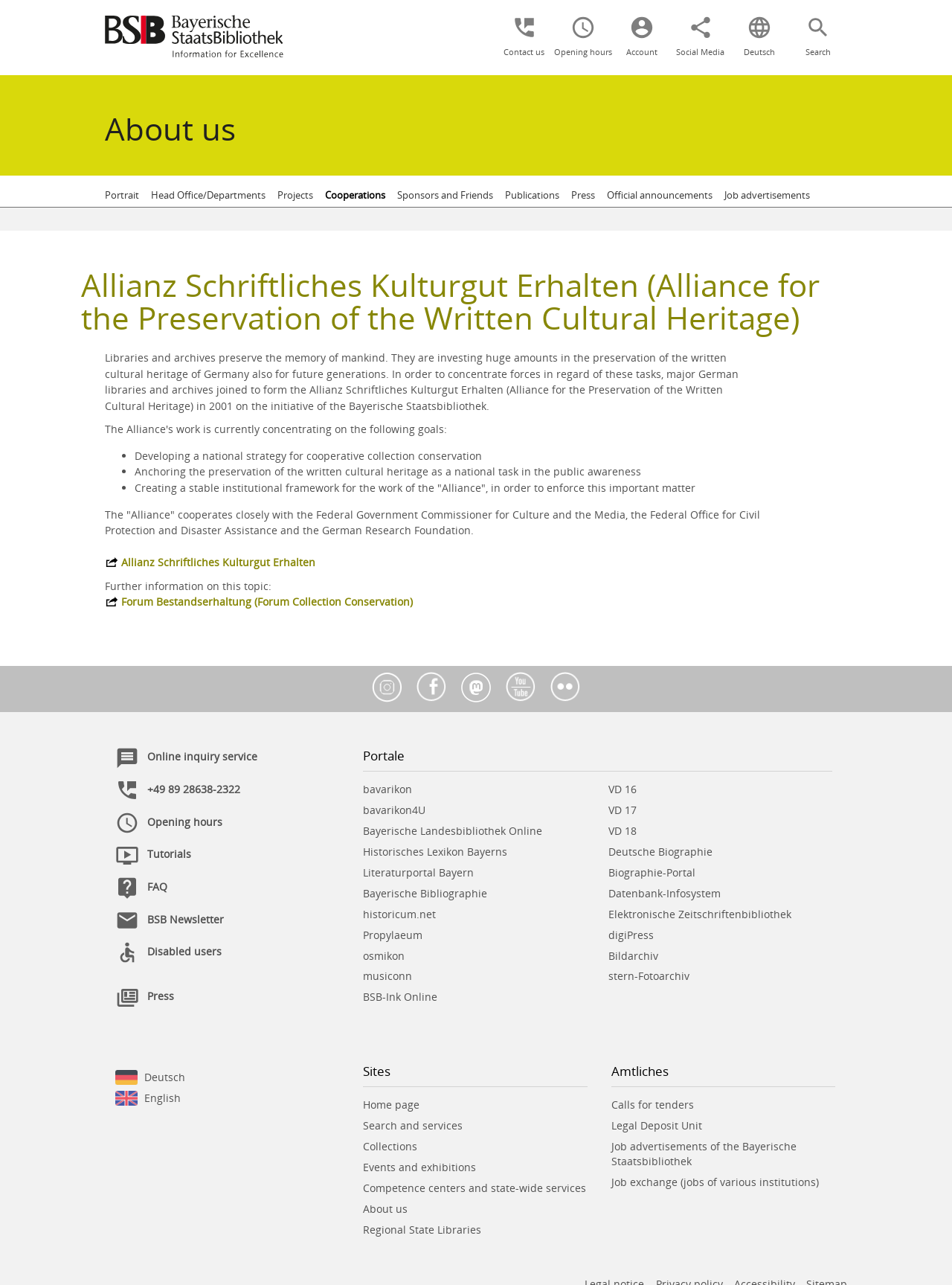Please identify the bounding box coordinates of the element that needs to be clicked to execute the following command: "Click on the Bayerische Staatsbibliothek link". Provide the bounding box using four float numbers between 0 and 1, formatted as [left, top, right, bottom].

[0.11, 0.036, 0.298, 0.047]